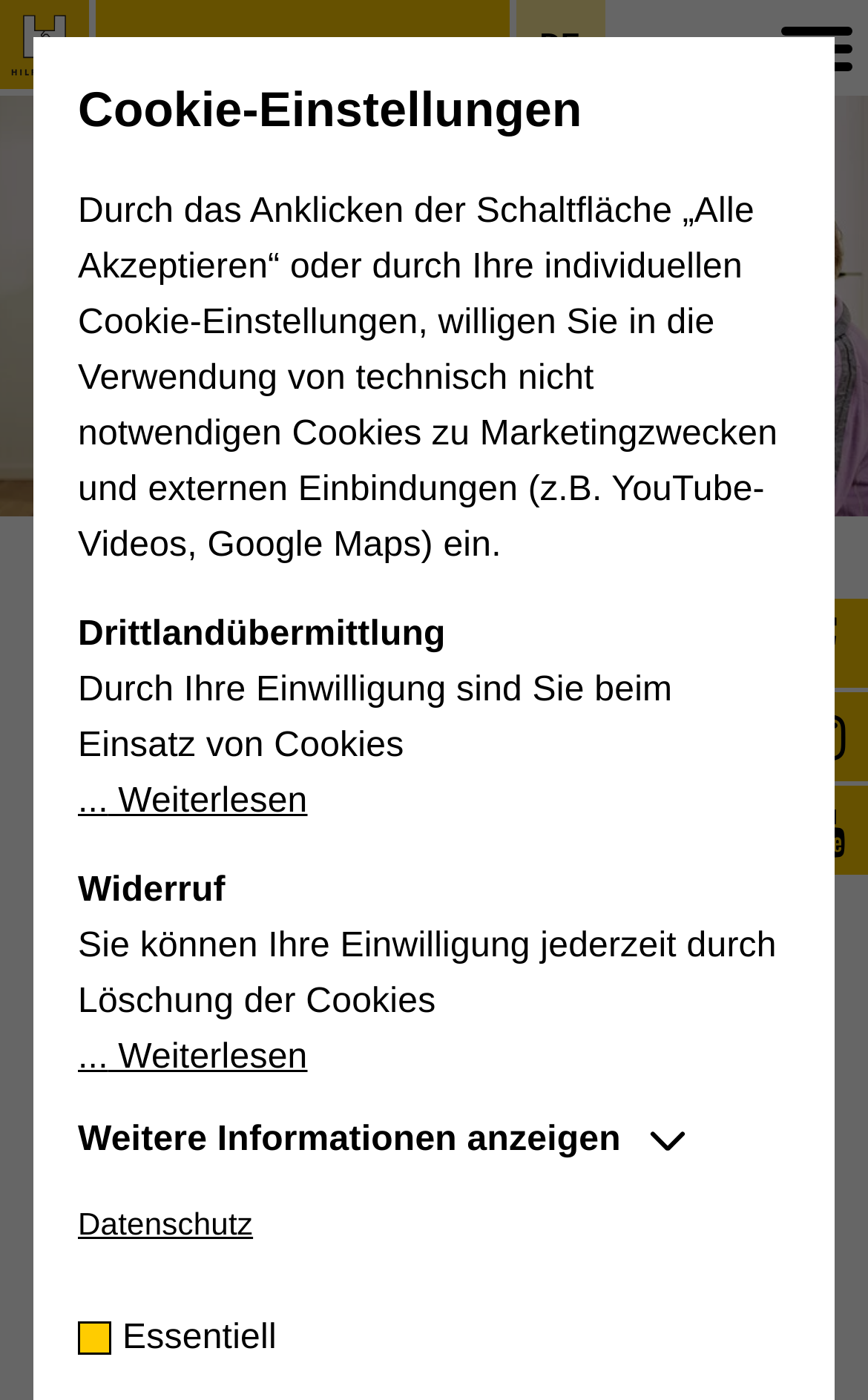Determine the bounding box for the UI element as described: "Datenschutz". The coordinates should be represented as four float numbers between 0 and 1, formatted as [left, top, right, bottom].

[0.09, 0.861, 0.292, 0.886]